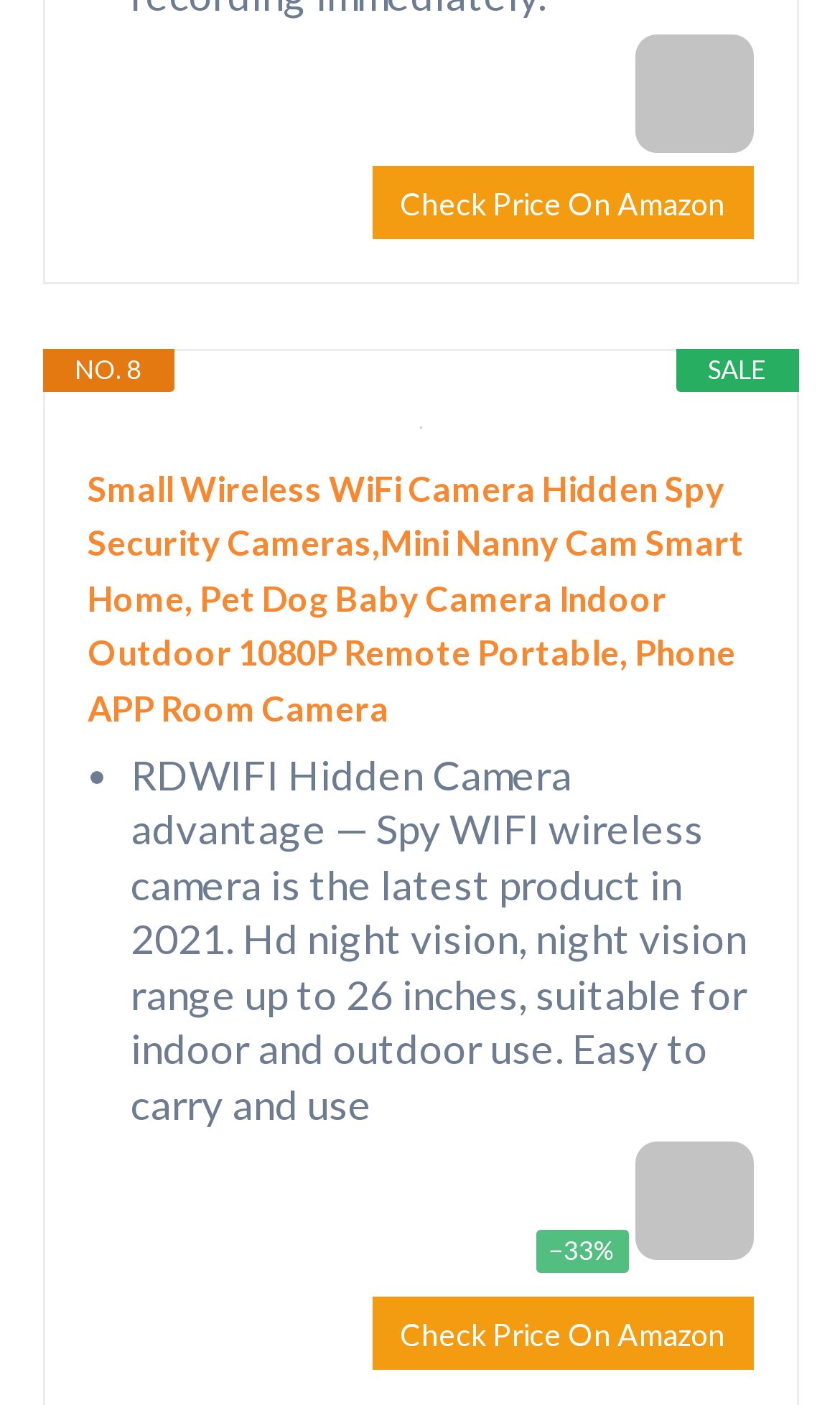Respond to the question below with a single word or phrase:
What is the rank of the product?

NO. 8